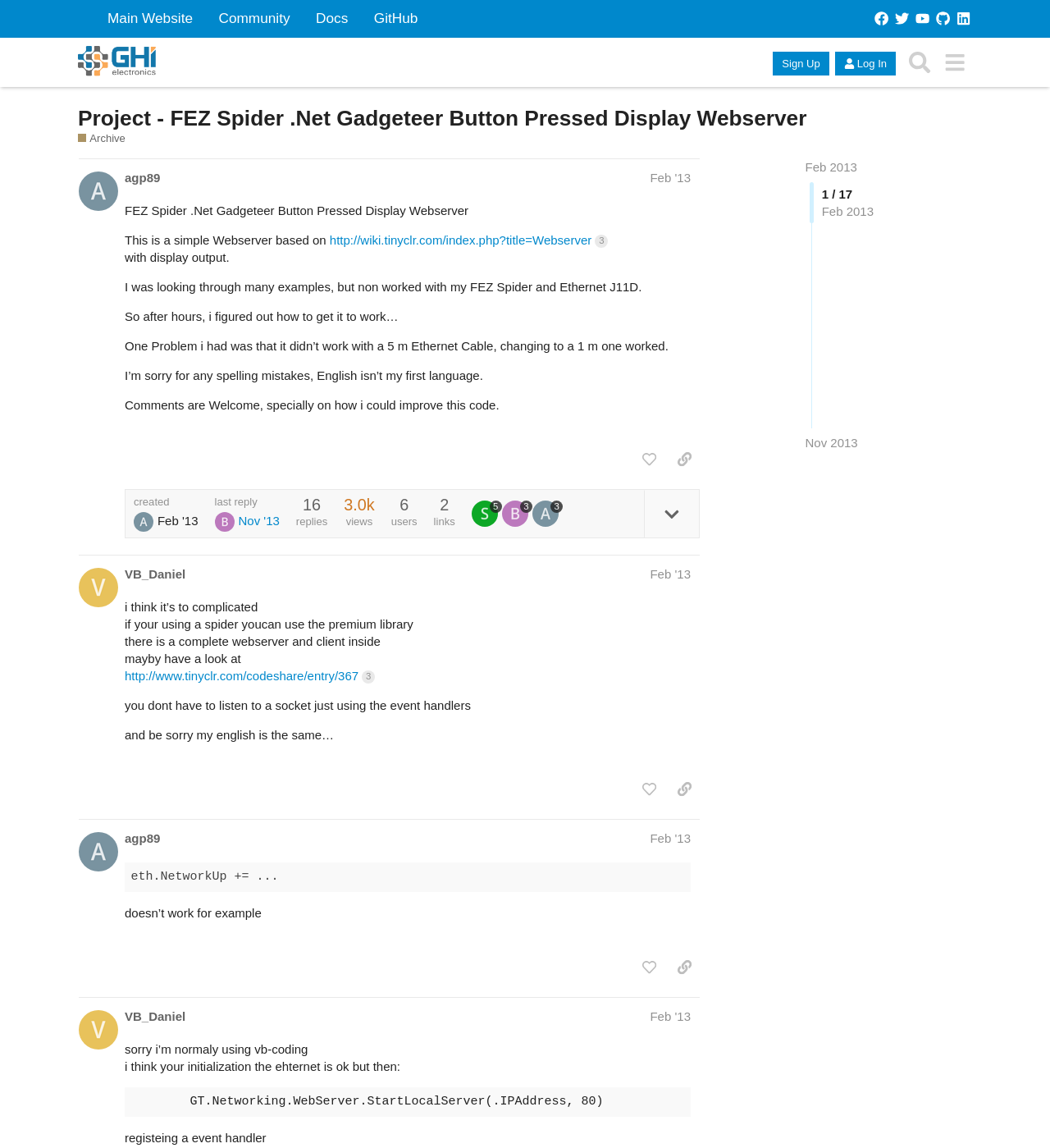Please specify the coordinates of the bounding box for the element that should be clicked to carry out this instruction: "Contact us". The coordinates must be four float numbers between 0 and 1, formatted as [left, top, right, bottom].

None